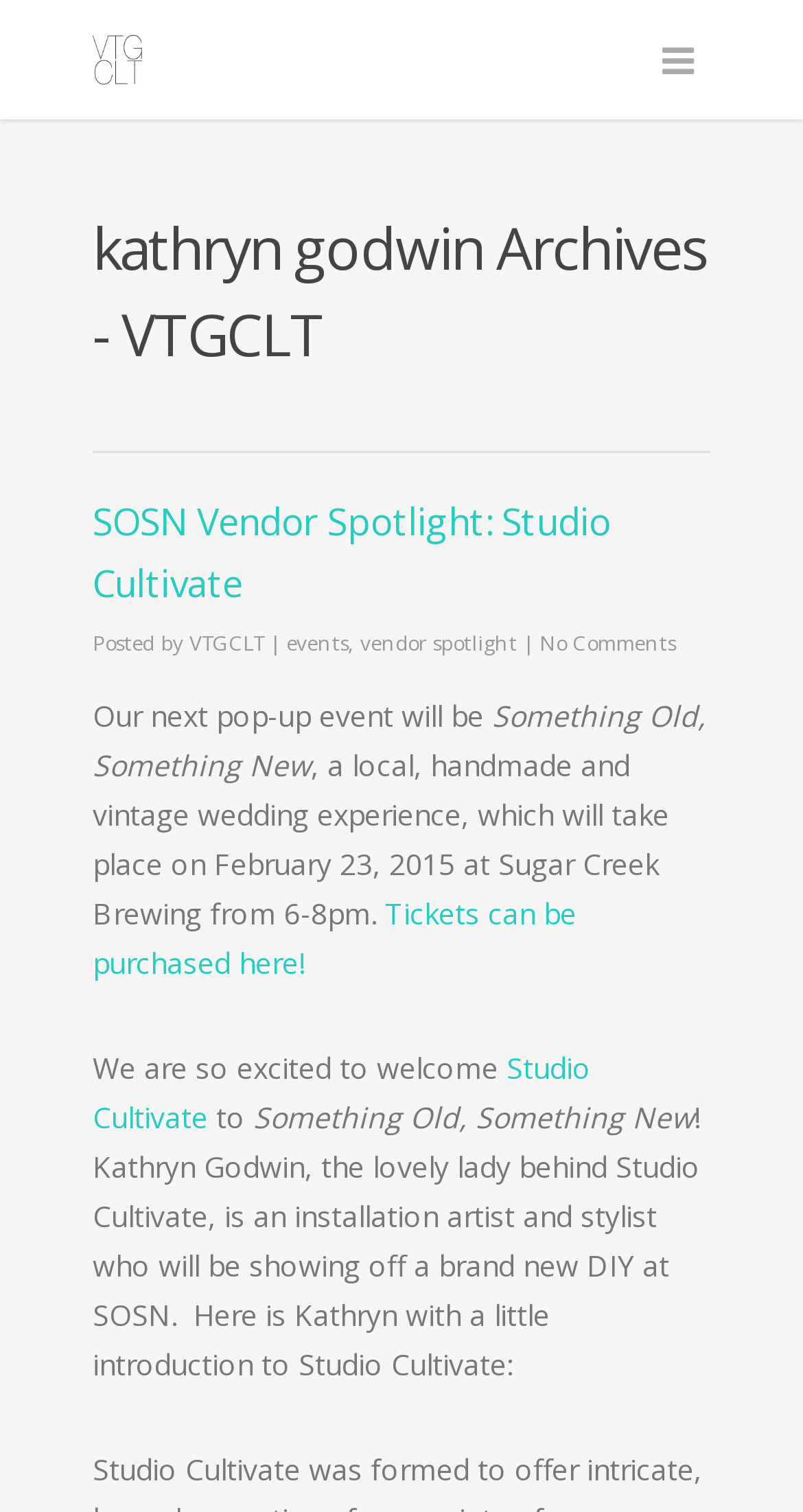Pinpoint the bounding box coordinates of the clickable area needed to execute the instruction: "Read SOSN Vendor Spotlight article". The coordinates should be specified as four float numbers between 0 and 1, i.e., [left, top, right, bottom].

[0.115, 0.328, 0.76, 0.402]